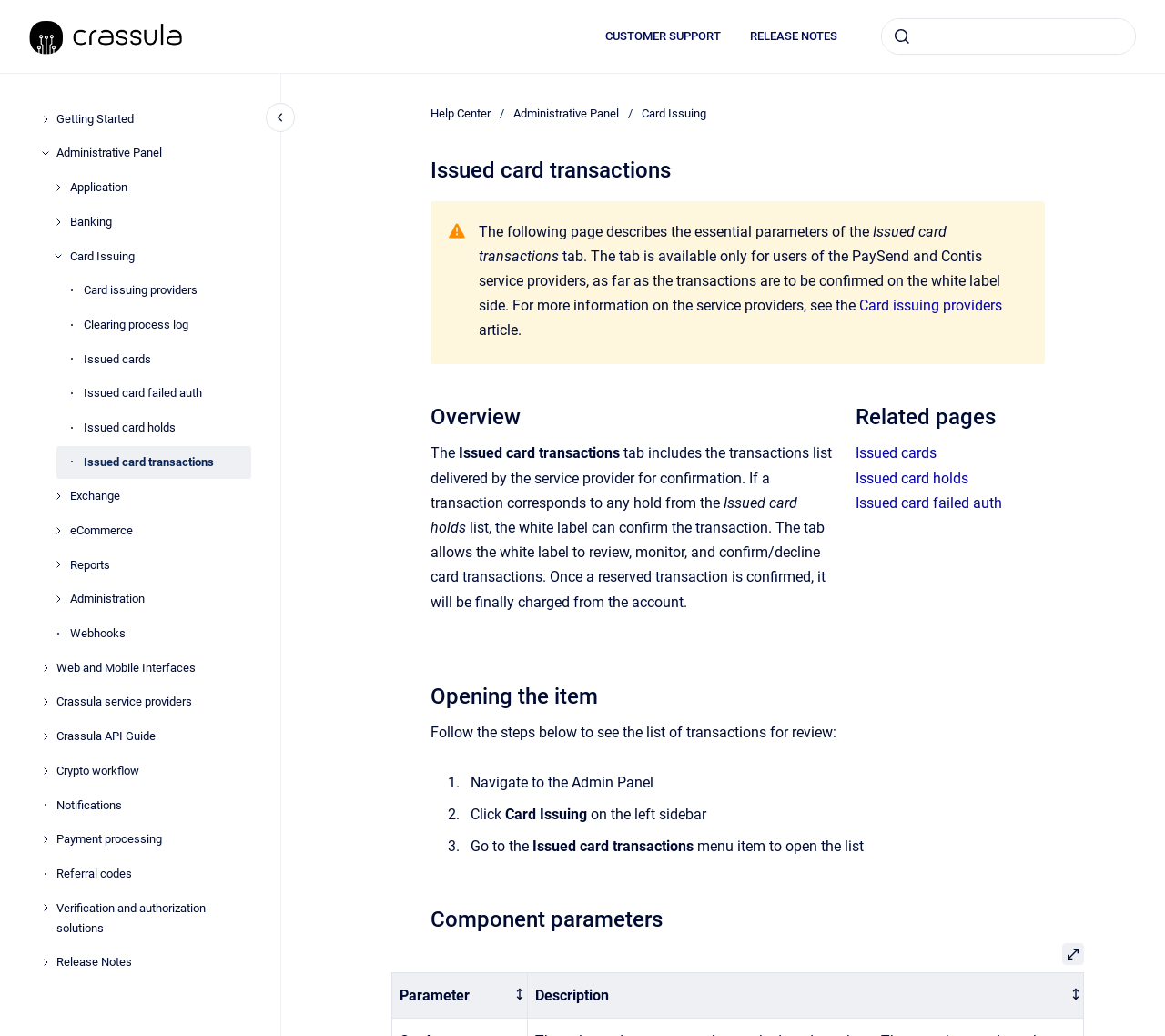Locate the bounding box coordinates of the clickable area needed to fulfill the instruction: "go to homepage".

[0.025, 0.018, 0.156, 0.053]